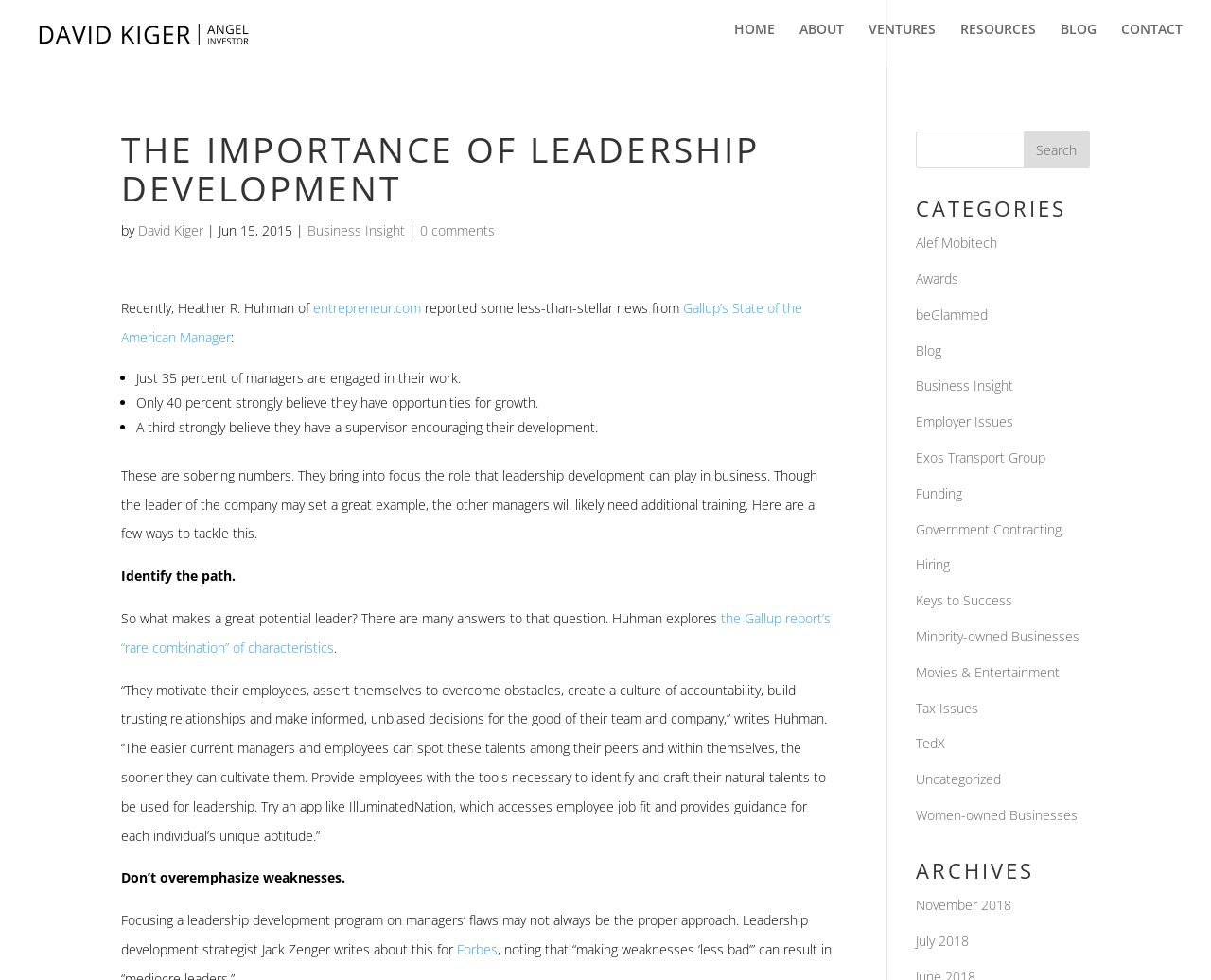Determine the bounding box coordinates of the clickable region to execute the instruction: "Explore the Business Insight category". The coordinates should be four float numbers between 0 and 1, denoted as [left, top, right, bottom].

[0.254, 0.226, 0.334, 0.245]